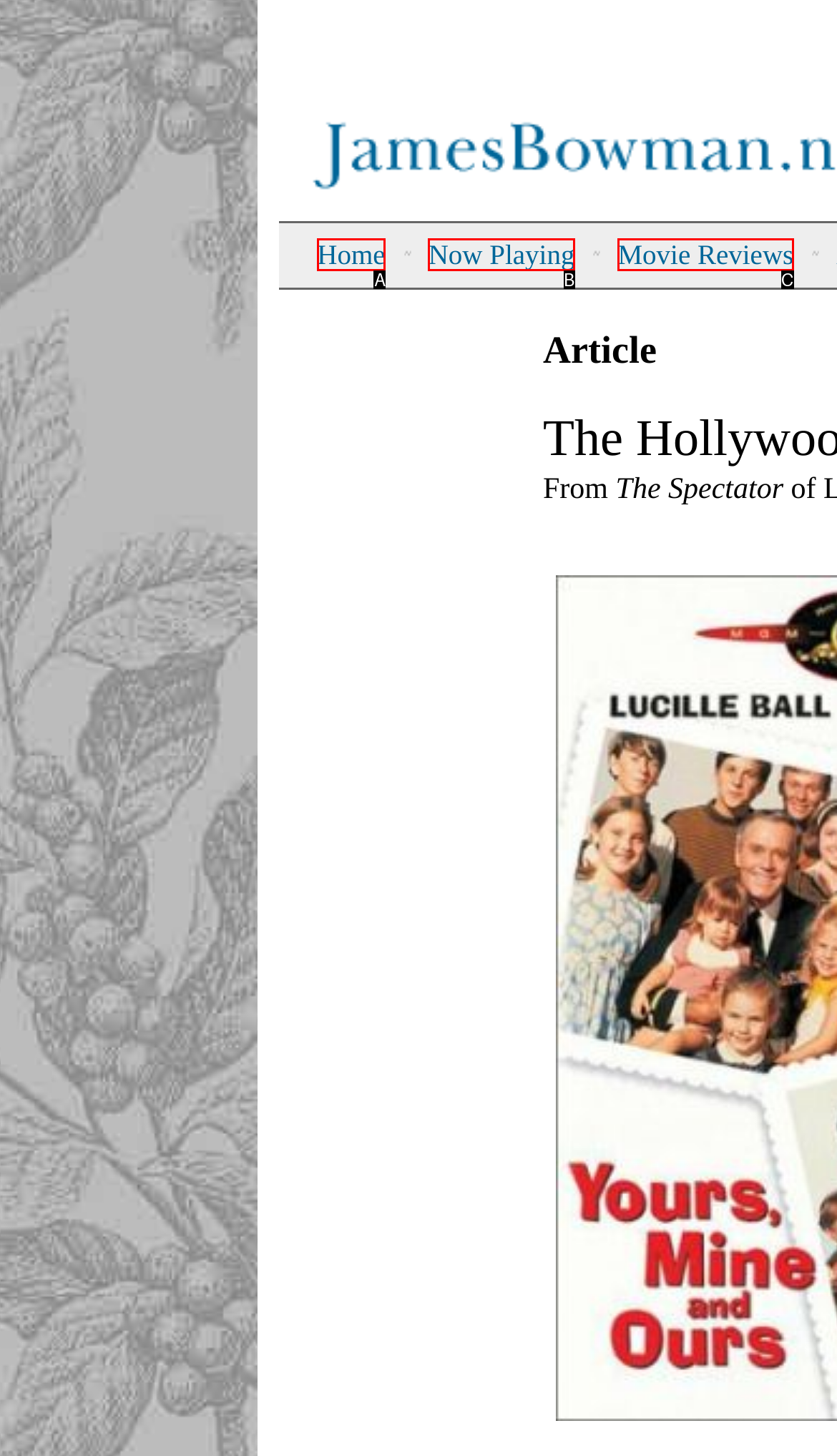Find the HTML element that matches the description provided: Home
Answer using the corresponding option letter.

A